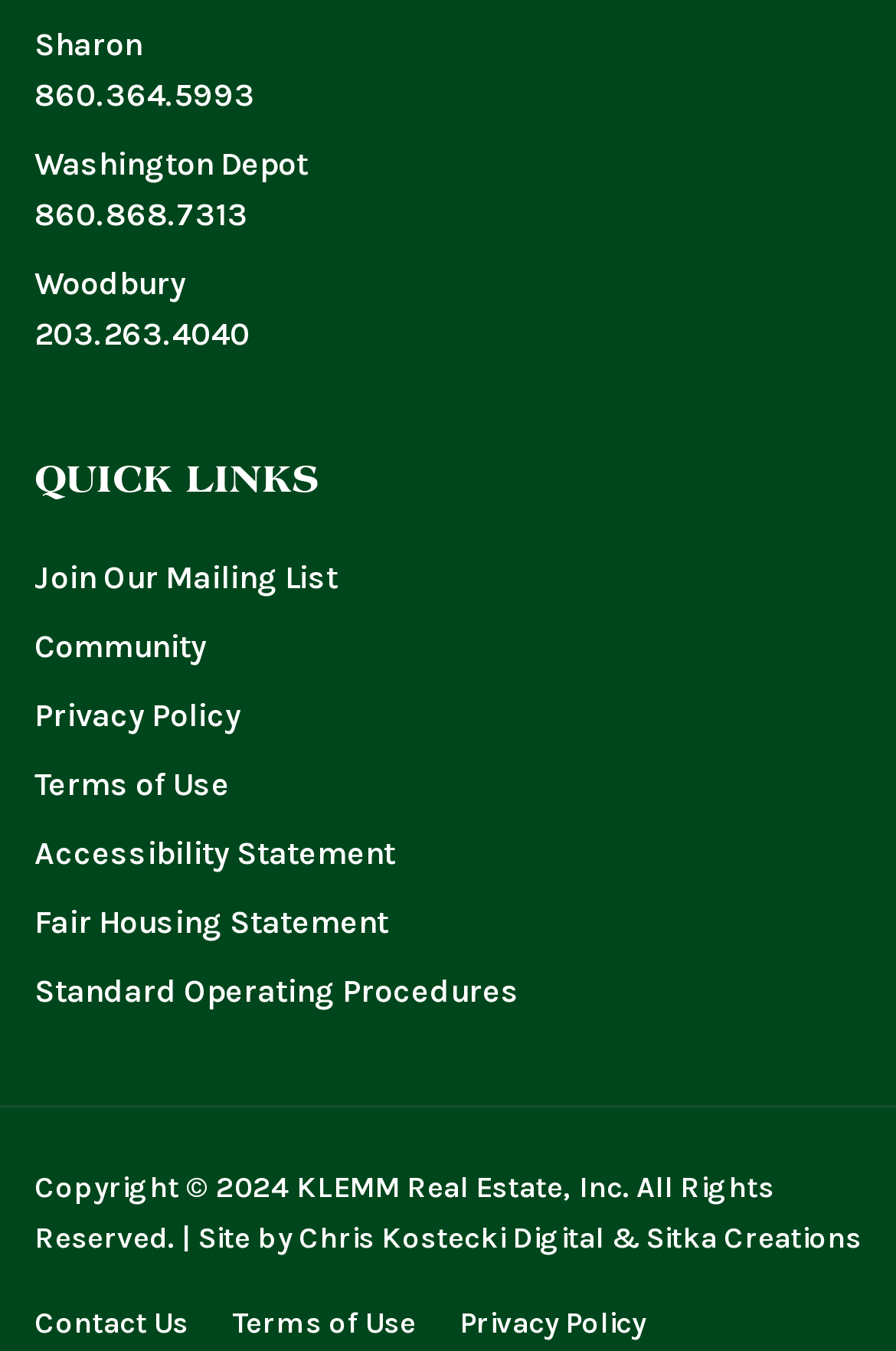Who designed the website?
Respond to the question with a well-detailed and thorough answer.

The website credits 'Chris Kostecki Digital' and 'Sitka Creations' at the bottom of the page, suggesting that they are the designers or developers of the website.